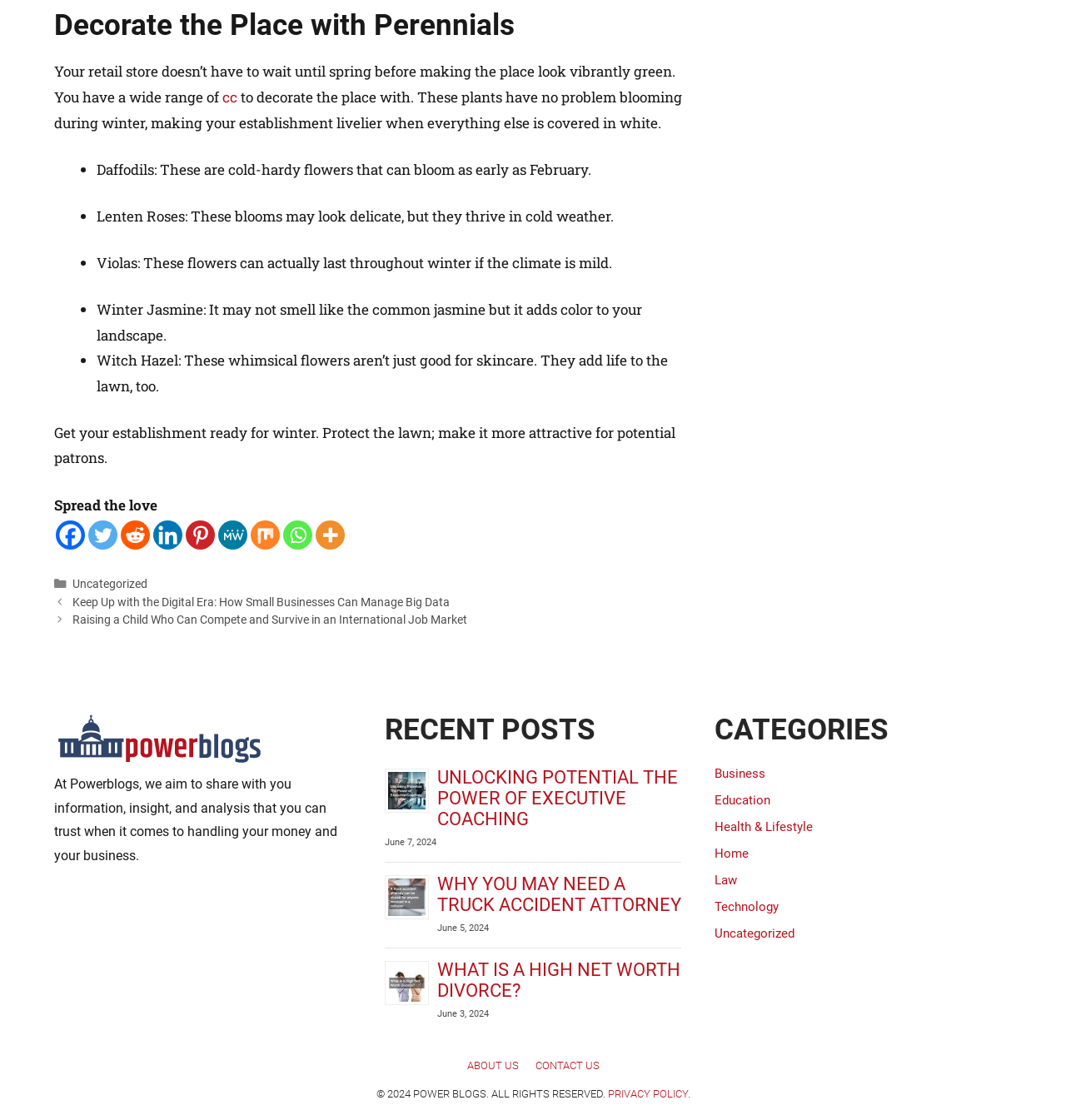Identify the bounding box coordinates of the area you need to click to perform the following instruction: "Click on the 'ABOUT US' link".

[0.438, 0.946, 0.486, 0.957]